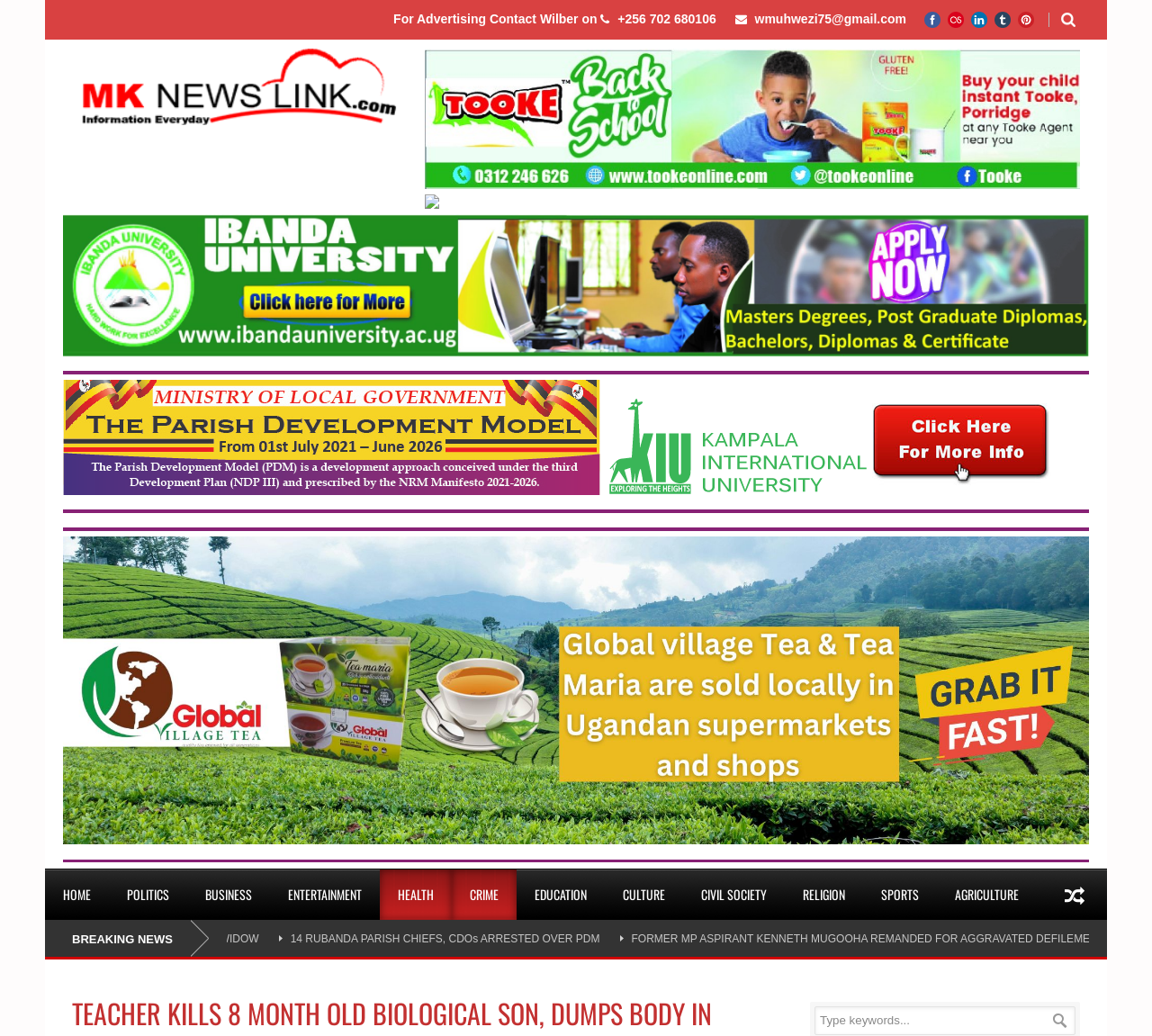Please locate the bounding box coordinates of the element that should be clicked to complete the given instruction: "Contact Wilber for advertising".

[0.533, 0.011, 0.625, 0.025]